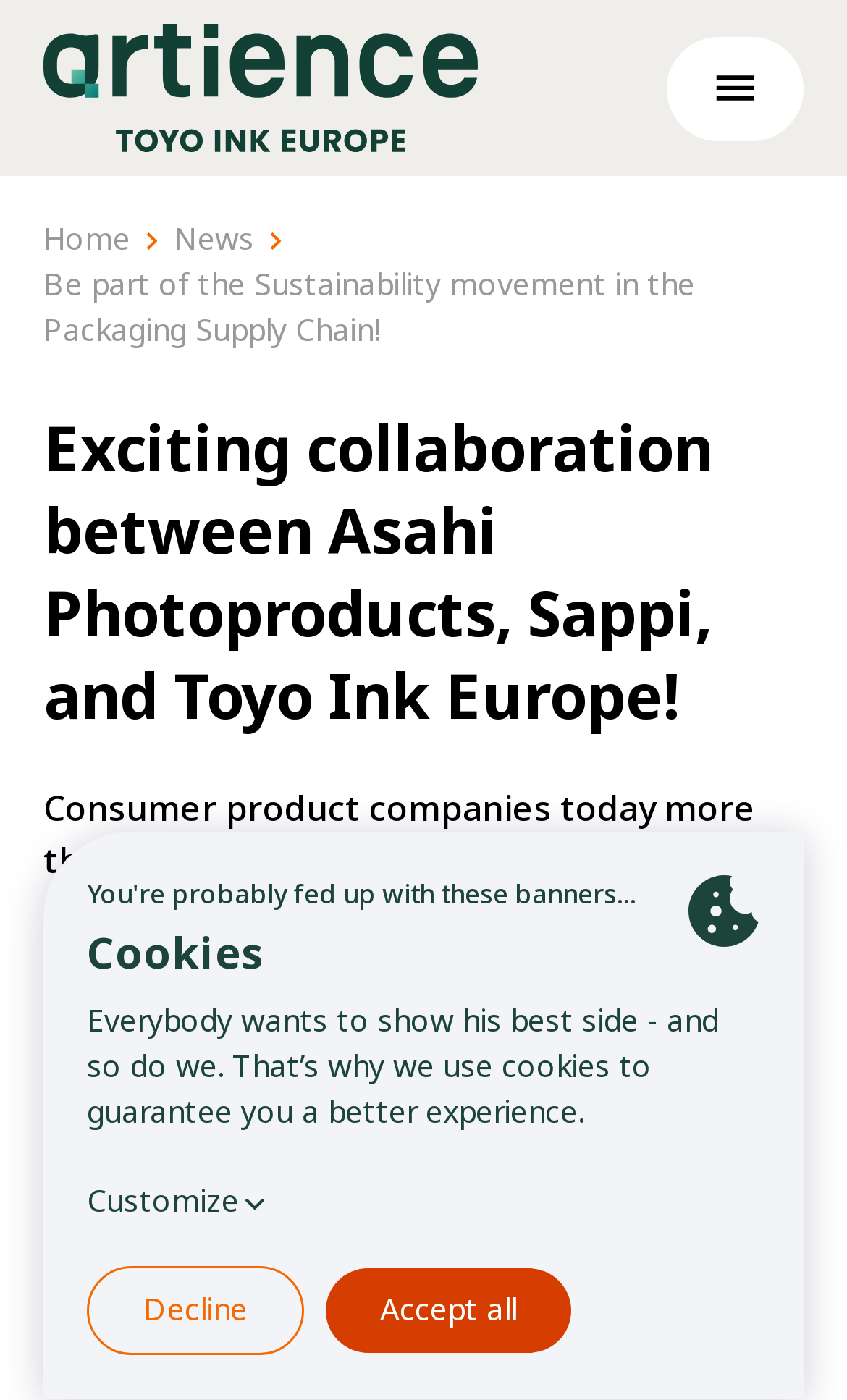Describe all the visual and textual components of the webpage comprehensively.

The webpage is about Toyo Ink Europe, a company that produces innovative printing inks for packaging, labels, and commercial printing. At the top left corner, there is a Toyo Ink logo, which is a link. Next to it, there is a navigation button to open the navigation menu. 

Below the logo, there is a breadcrumbs navigation section, which includes links to "Home" and "News" pages, as well as a static text describing the Sustainability movement in the Packaging Supply Chain.

The main content of the webpage is an article about an exciting collaboration between Asahi Photoproducts, Sappi, and Toyo Ink Europe. The article has a heading and two paragraphs of text. The first paragraph discusses the importance of sustainable print packaging supply chain, while the second paragraph mentions the company's showcase of intelligent flexible packaging concepts at Labelexpo.

At the bottom of the page, there is a section about cookies, which includes a heading, a static text explaining the use of cookies, and three buttons: "Customize", "Decline", and "Accept all". There is also an image and a complementary element in this section.